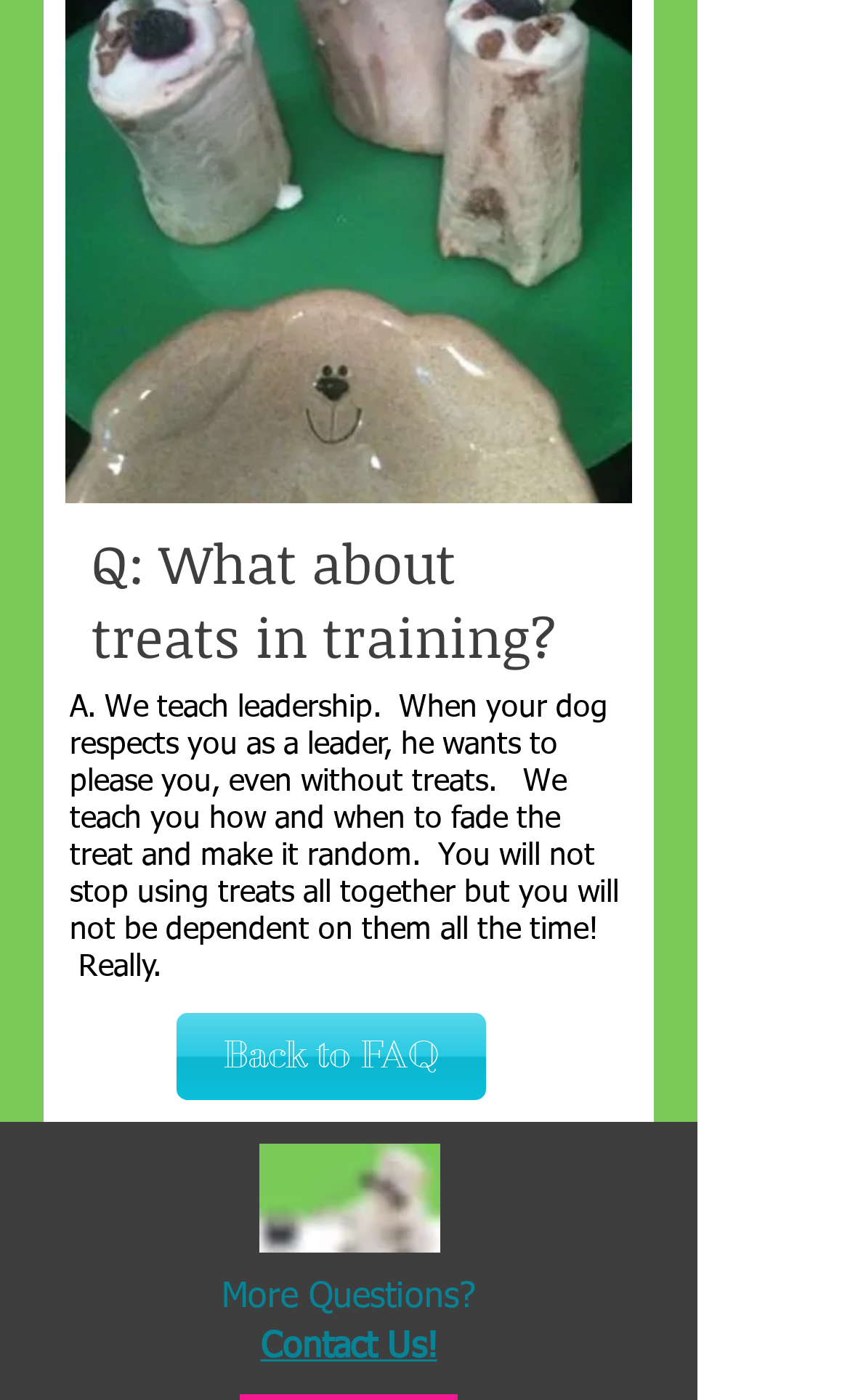Find the bounding box coordinates of the UI element according to this description: "Contact Us!".

[0.306, 0.95, 0.514, 0.975]